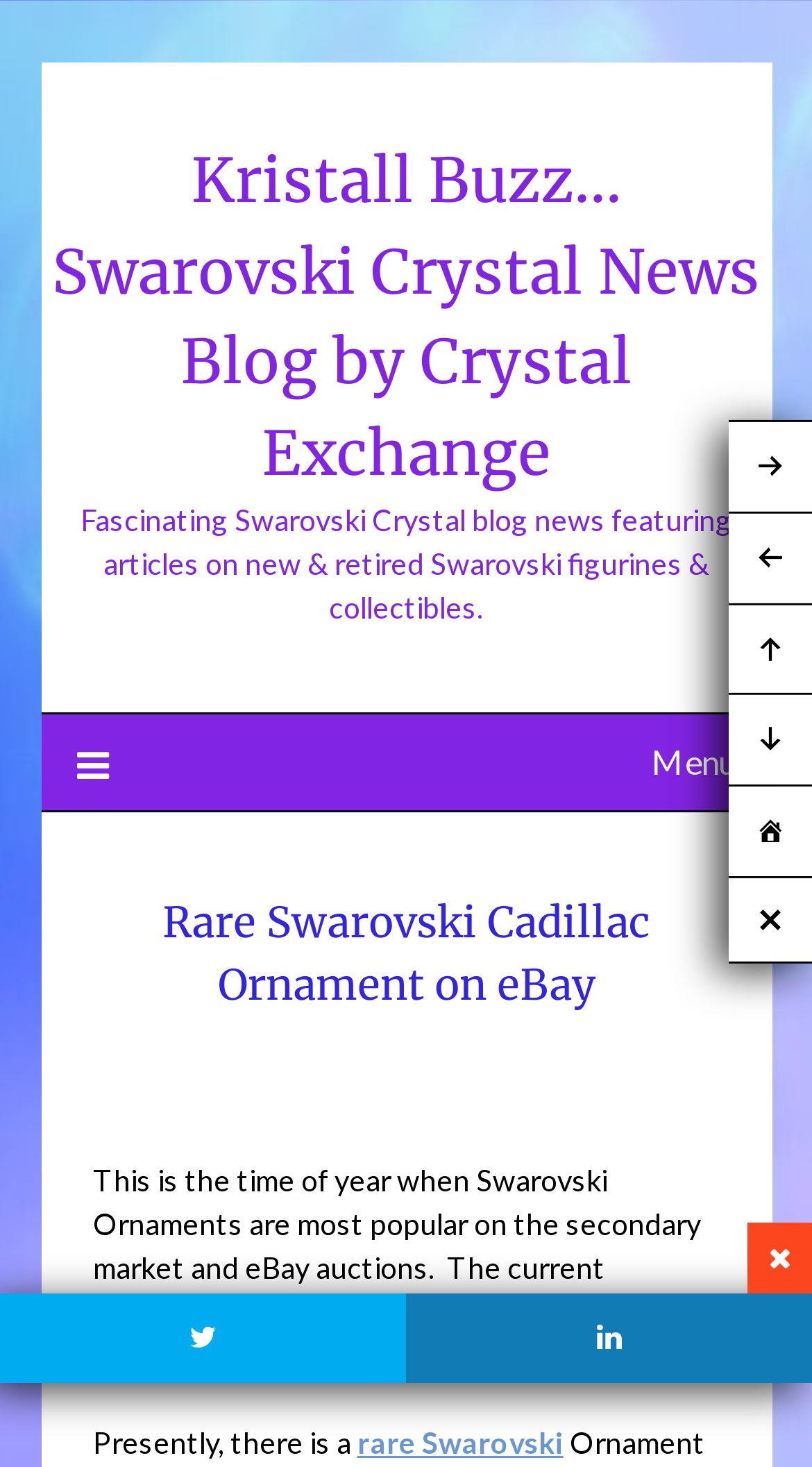What is the topic of the current article?
Please provide a comprehensive and detailed answer to the question.

The topic of the current article is 'Rare Swarovski Cadillac Ornament on eBay', as indicated by the heading 'Rare Swarovski Cadillac Ornament on eBay'.